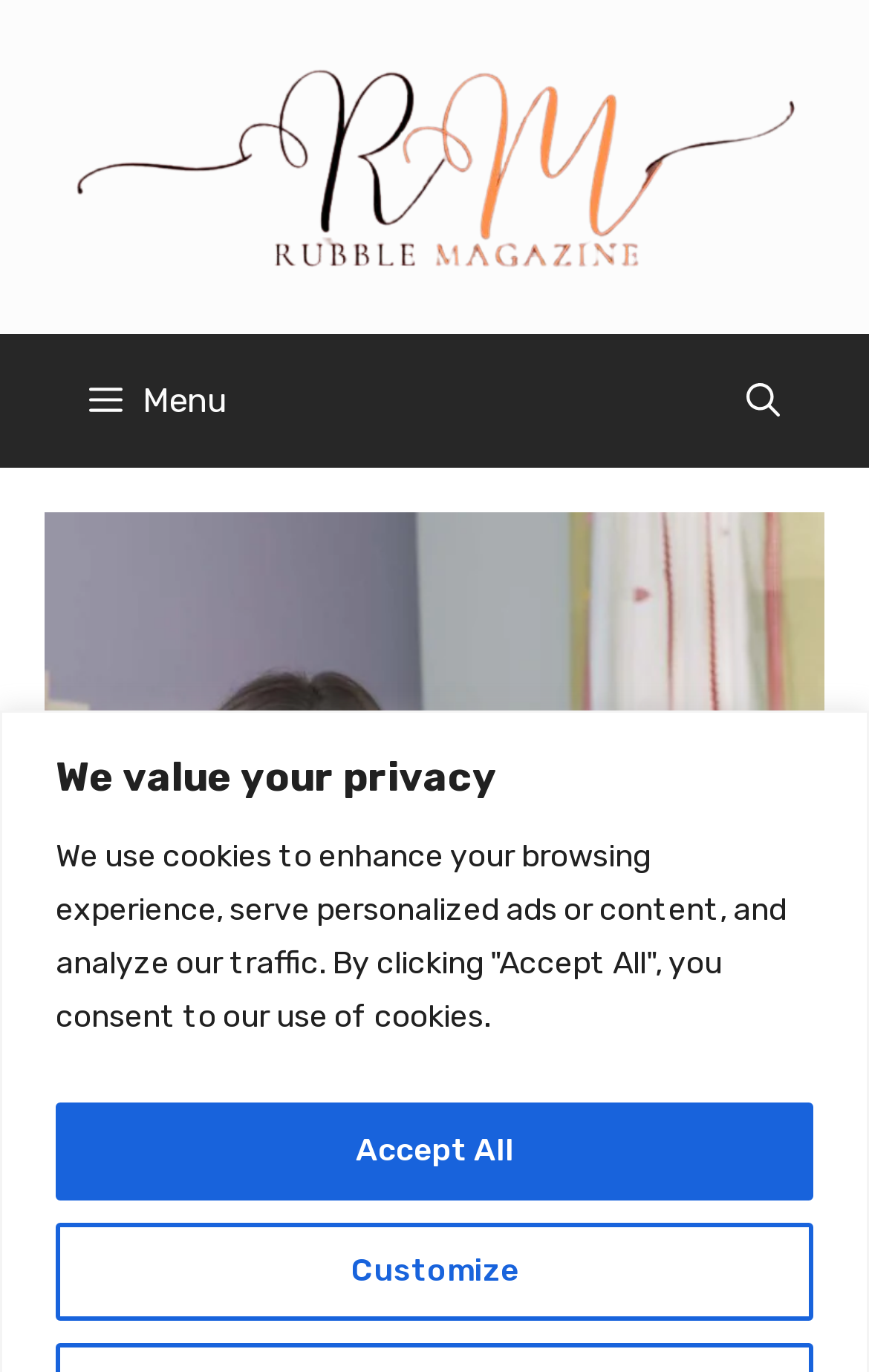Identify the headline of the webpage and generate its text content.

DAYCARE JOBS NEAR ME: A CAREER IN EARLY CHILDHOOD EDUCATION